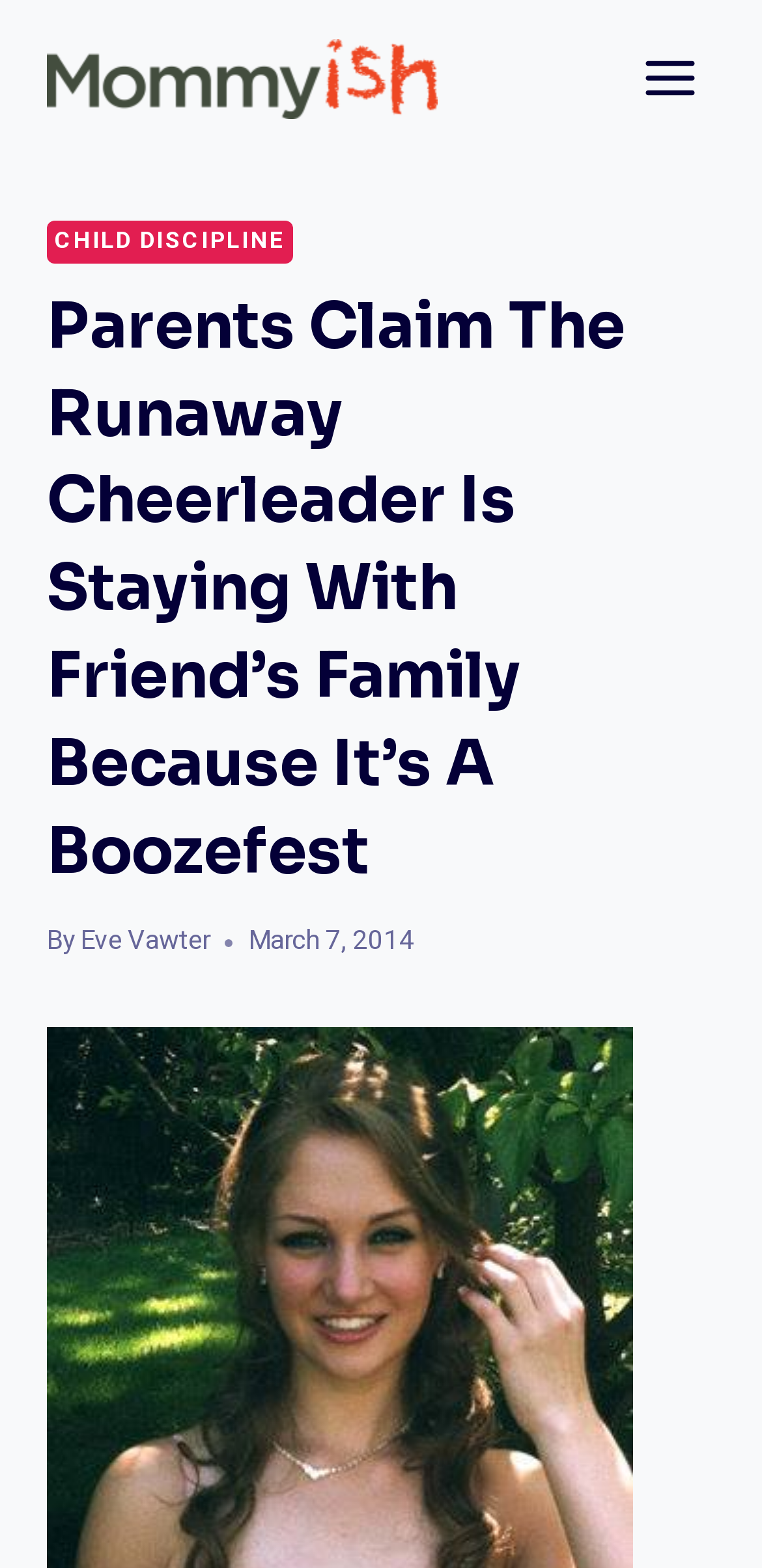Bounding box coordinates should be provided in the format (top-left x, top-left y, bottom-right x, bottom-right y) with all values between 0 and 1. Identify the bounding box for this UI element: aria-label="Mommyish"

[0.062, 0.025, 0.574, 0.076]